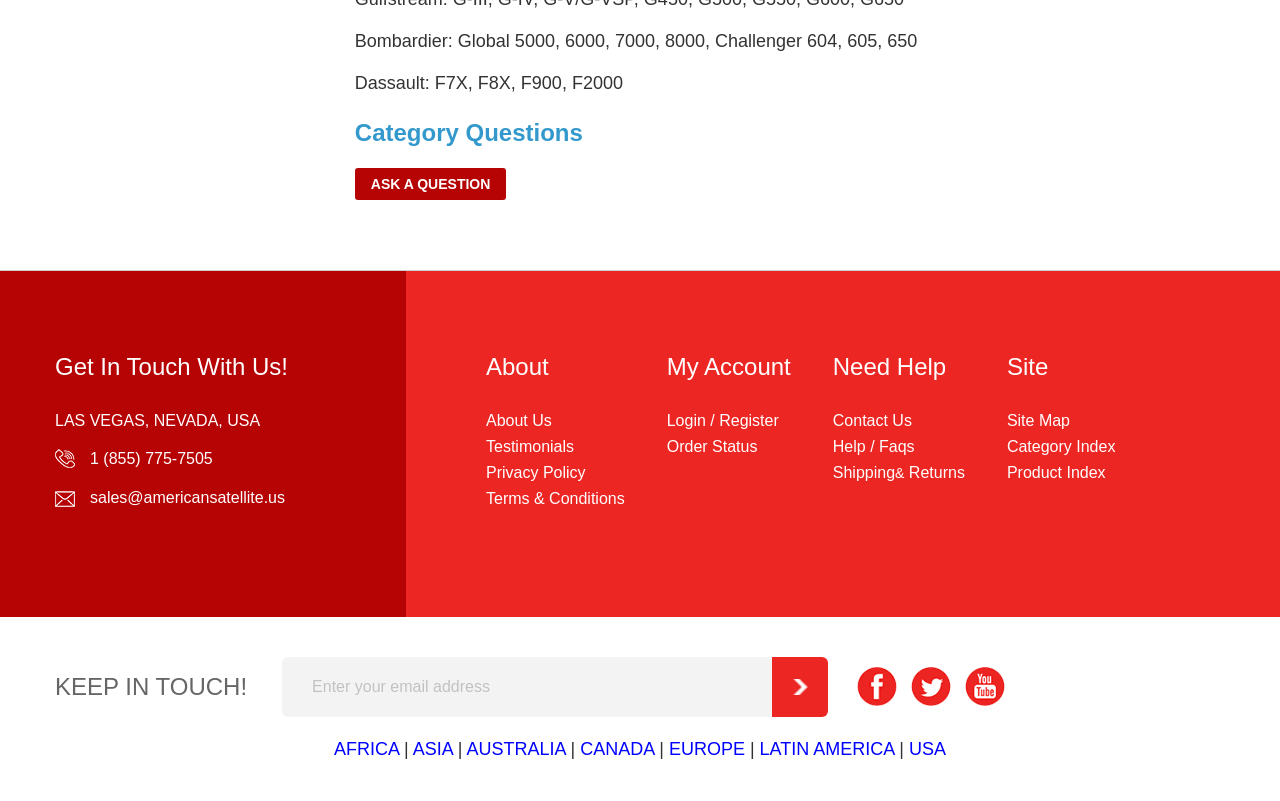Based on the image, give a detailed response to the question: What can I do in the 'My Account' section?

The 'My Account' section provides links to login or register, as well as to check the order status, which can be found in the links 'Login / Register' and 'Order Status'.